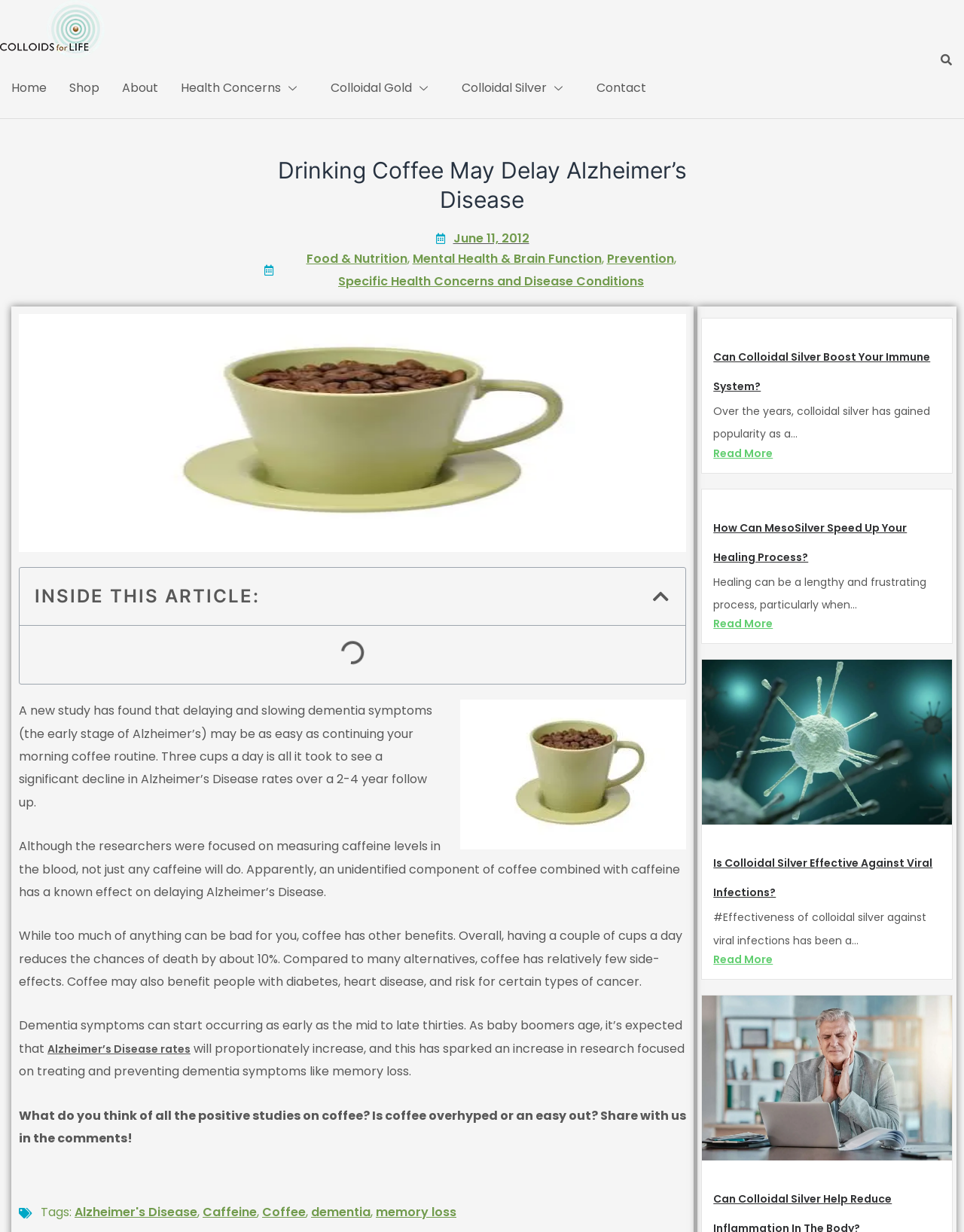Locate the bounding box coordinates of the element's region that should be clicked to carry out the following instruction: "Check the comment from Anonymous". The coordinates need to be four float numbers between 0 and 1, i.e., [left, top, right, bottom].

None